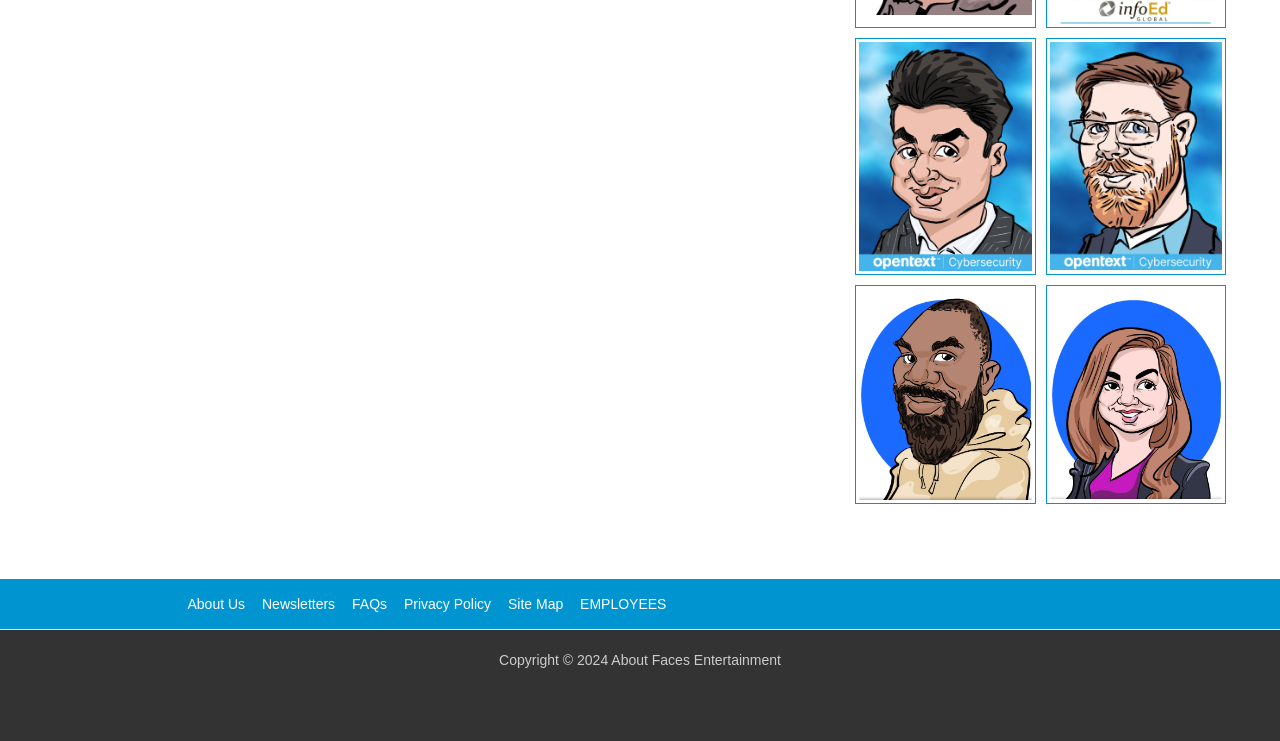Using the provided element description: "About Us", identify the bounding box coordinates. The coordinates should be four floats between 0 and 1 in the order [left, top, right, bottom].

[0.146, 0.804, 0.191, 0.825]